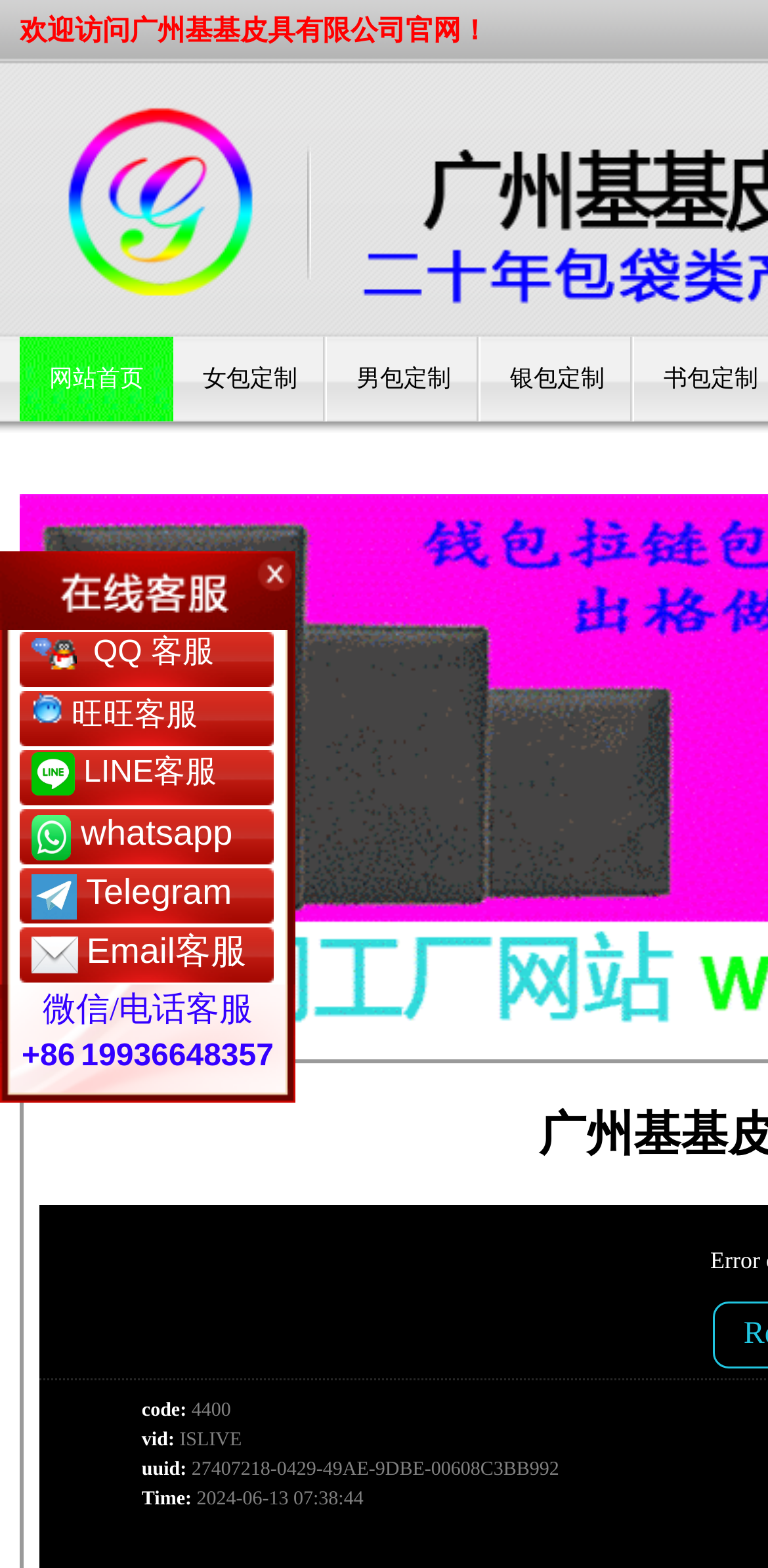Please provide a comprehensive response to the question based on the details in the image: What type of products does the company offer?

Although the webpage does not explicitly state the types of products offered, the presence of links related to bag customization and the mention of '背包贴牌oem' in the root element suggest that the company offers bags and backpacks.